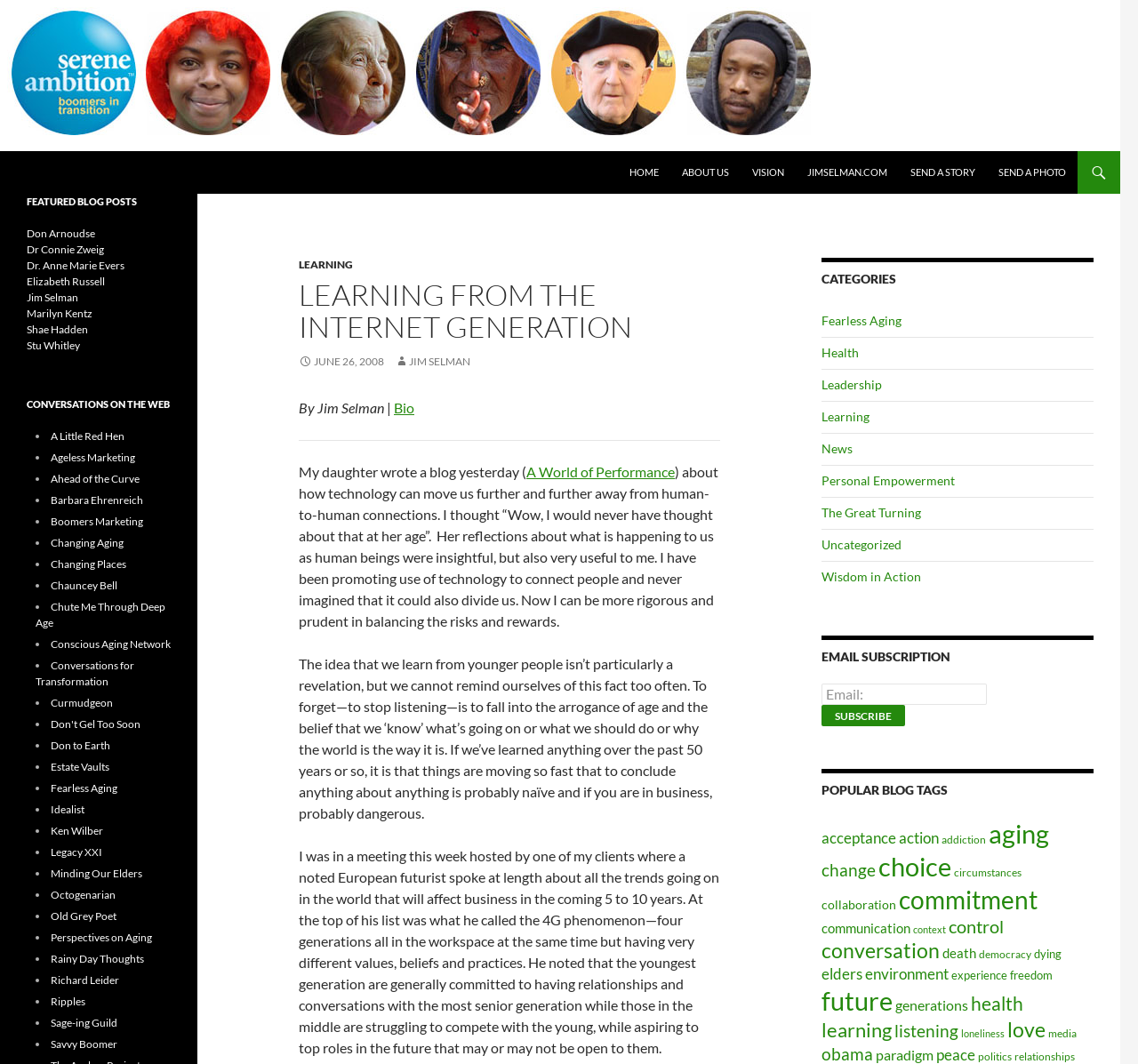Determine the bounding box coordinates of the section I need to click to execute the following instruction: "Read the blog post about 'A World of Performance'". Provide the coordinates as four float numbers between 0 and 1, i.e., [left, top, right, bottom].

[0.462, 0.435, 0.593, 0.451]